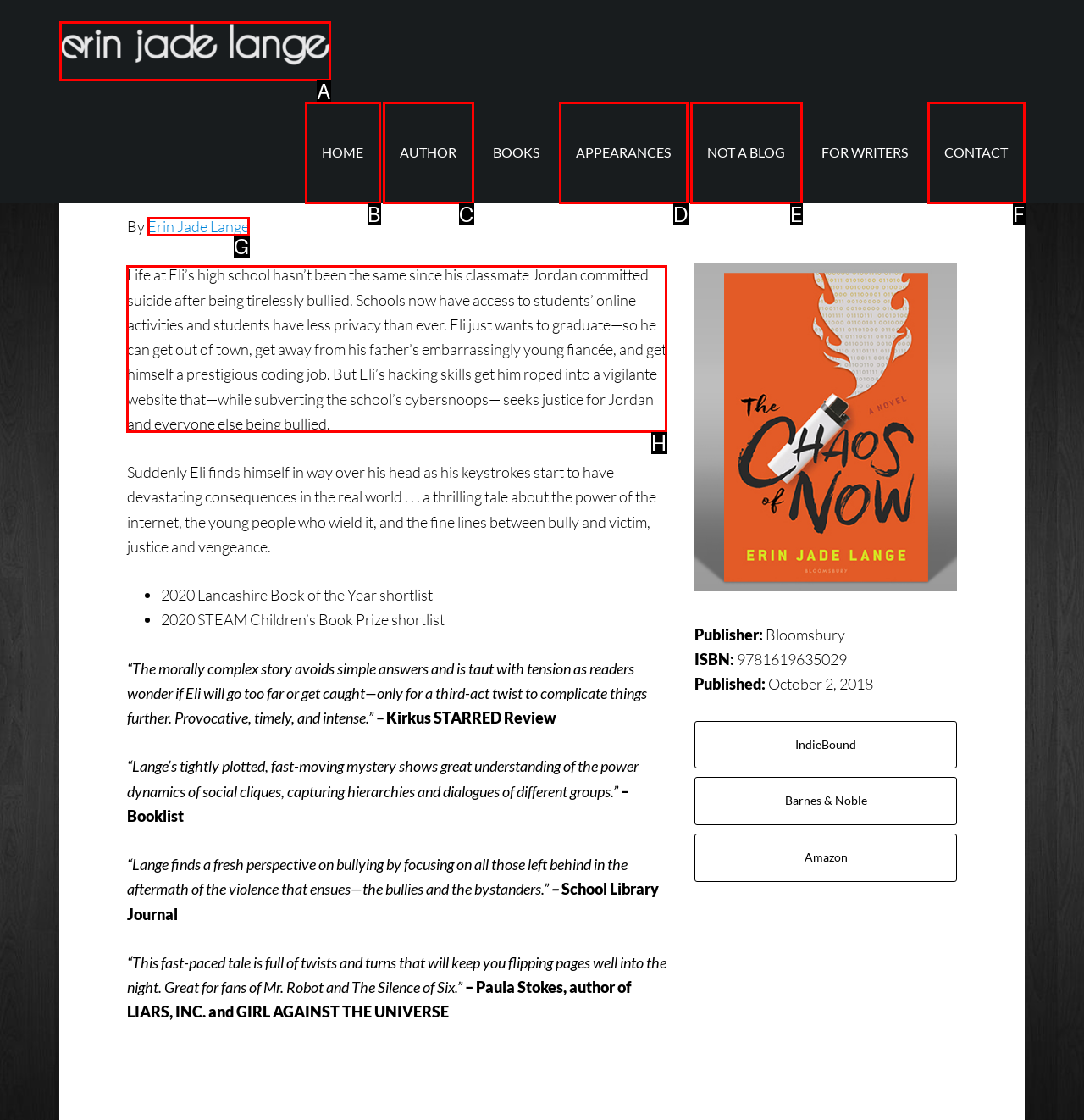Identify the letter of the UI element you need to select to accomplish the task: Read the book description.
Respond with the option's letter from the given choices directly.

H